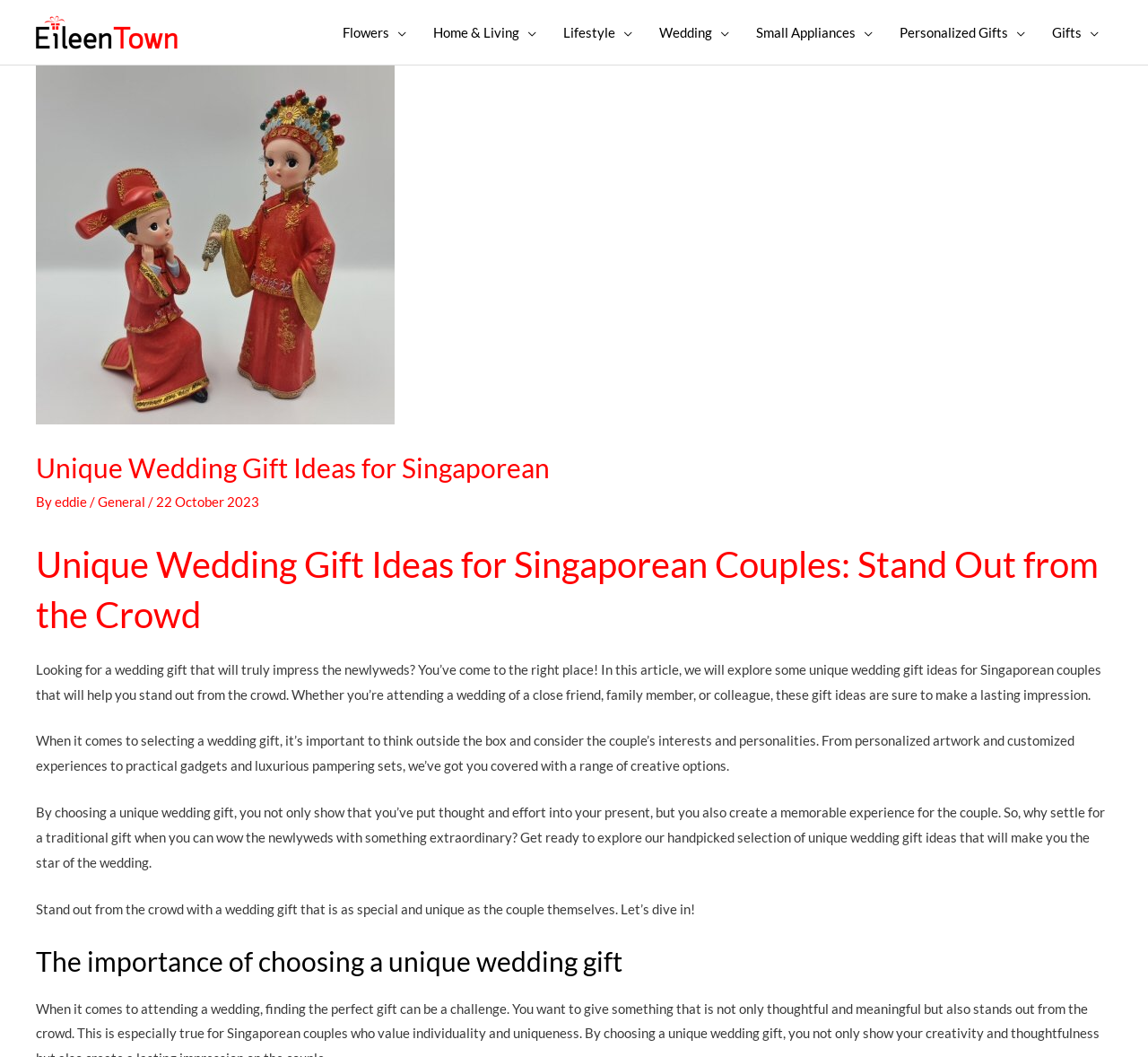Consider the image and give a detailed and elaborate answer to the question: 
How many menu toggles are there?

There are 8 menu toggles in the navigation section, which are 'Flowers Menu Toggle', 'Home & Living Menu Toggle', 'Lifestyle Menu Toggle', 'Wedding Menu Toggle', 'Small Appliances Menu Toggle', 'Personalized Gifts Menu Toggle', 'Gifts Menu Toggle'.